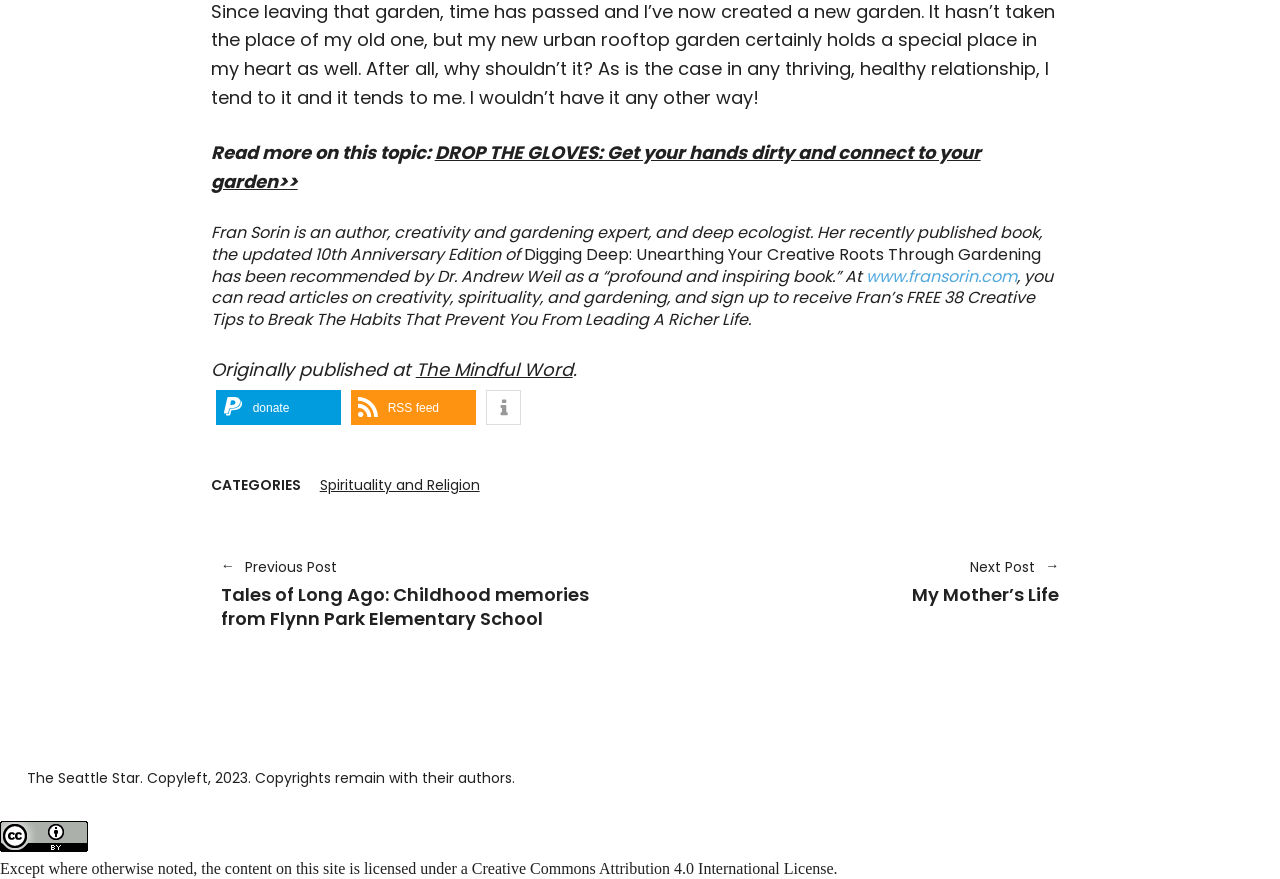Please specify the bounding box coordinates of the element that should be clicked to execute the given instruction: 'Visit Fran Sorin's website'. Ensure the coordinates are four float numbers between 0 and 1, expressed as [left, top, right, bottom].

[0.676, 0.301, 0.794, 0.327]